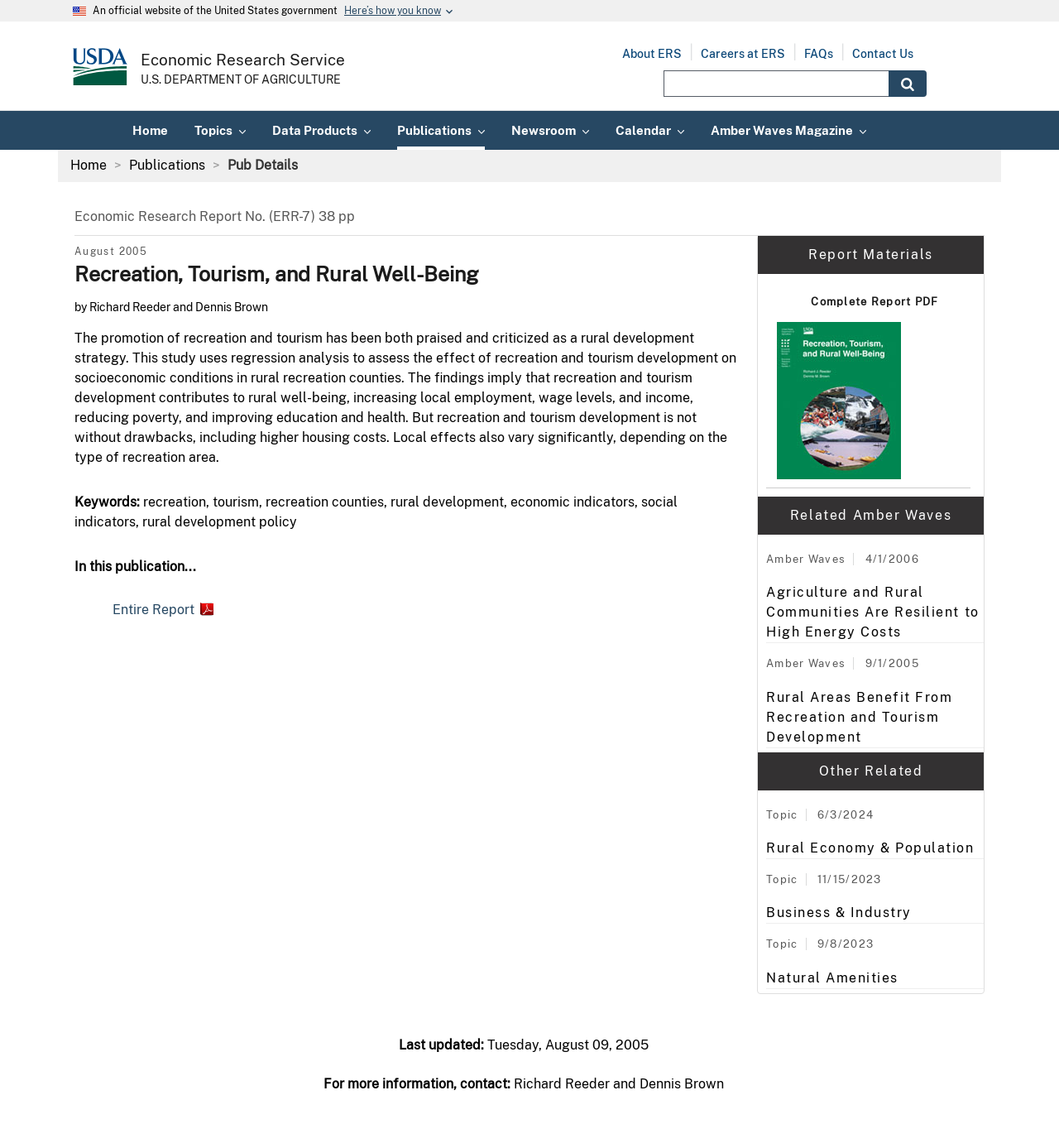Pinpoint the bounding box coordinates of the area that must be clicked to complete this instruction: "Contact Richard Reeder and Dennis Brown".

[0.482, 0.937, 0.683, 0.951]